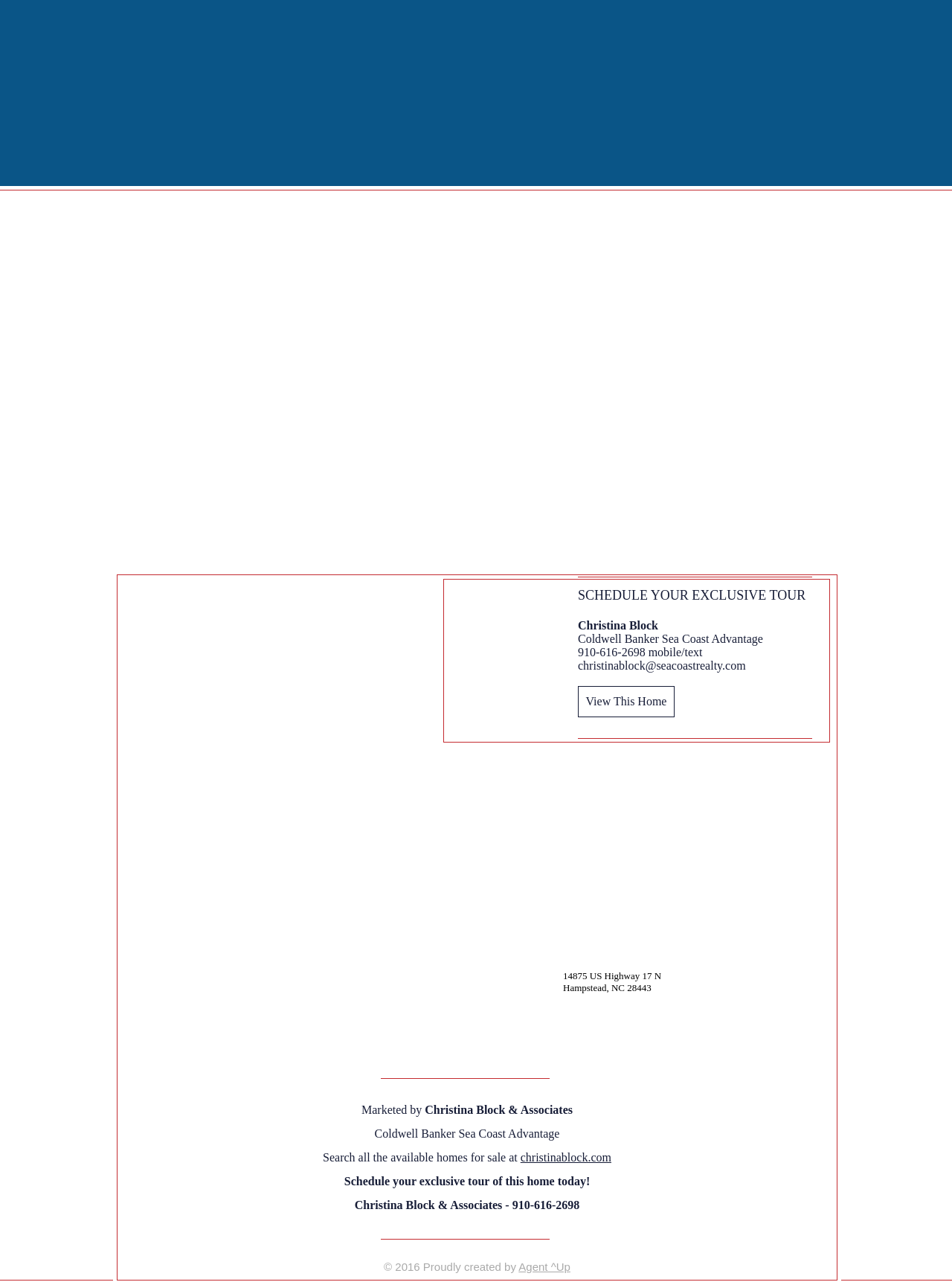Use a single word or phrase to answer this question: 
What is the address of the property?

14875 US Highway 17 N